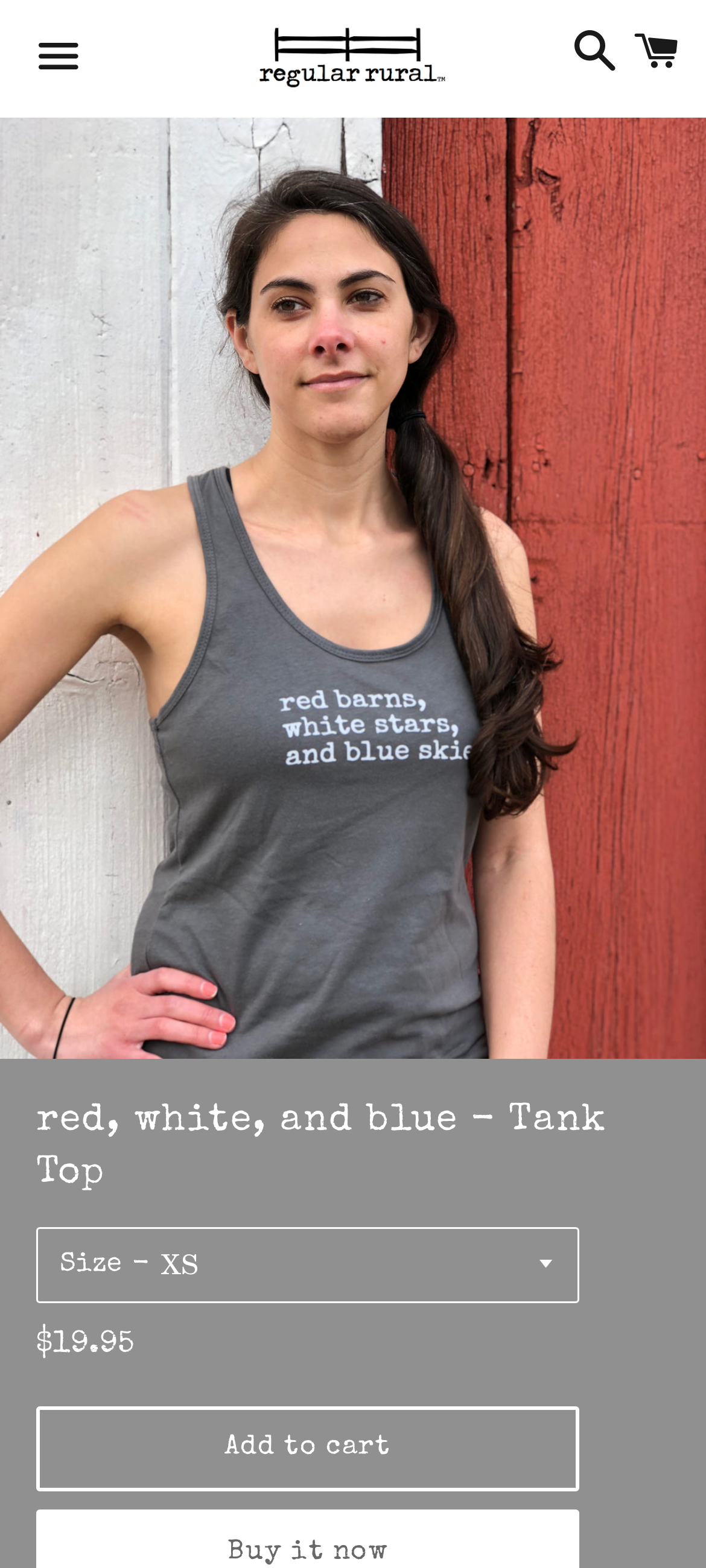Explain the webpage in detail, including its primary components.

This webpage appears to be an e-commerce product page for a tank top with a design featuring "red barns, white stars, and blue skies." At the top of the page, there is a navigation menu button labeled "Menu" on the left side, followed by a link to the website's main page labeled "regular rural" with an accompanying image. On the right side, there are two more links, "Search" and "Cart," each with its own icon.

Below the navigation menu, there is a large image of the tank top, taking up most of the page's width. The image is centered and spans from the top to about two-thirds of the way down the page.

Below the image, there is a heading that reads "red, white, and blue - Tank Top." Underneath the heading, there are several form elements, including a "Size" label, a dropdown menu to select a size, and a "Regular price" label with a price of $19.95. Finally, there is an "Add to cart" button.

Overall, the webpage has a simple and clean design, with a clear focus on showcasing the product and providing essential information for customers to make a purchase.